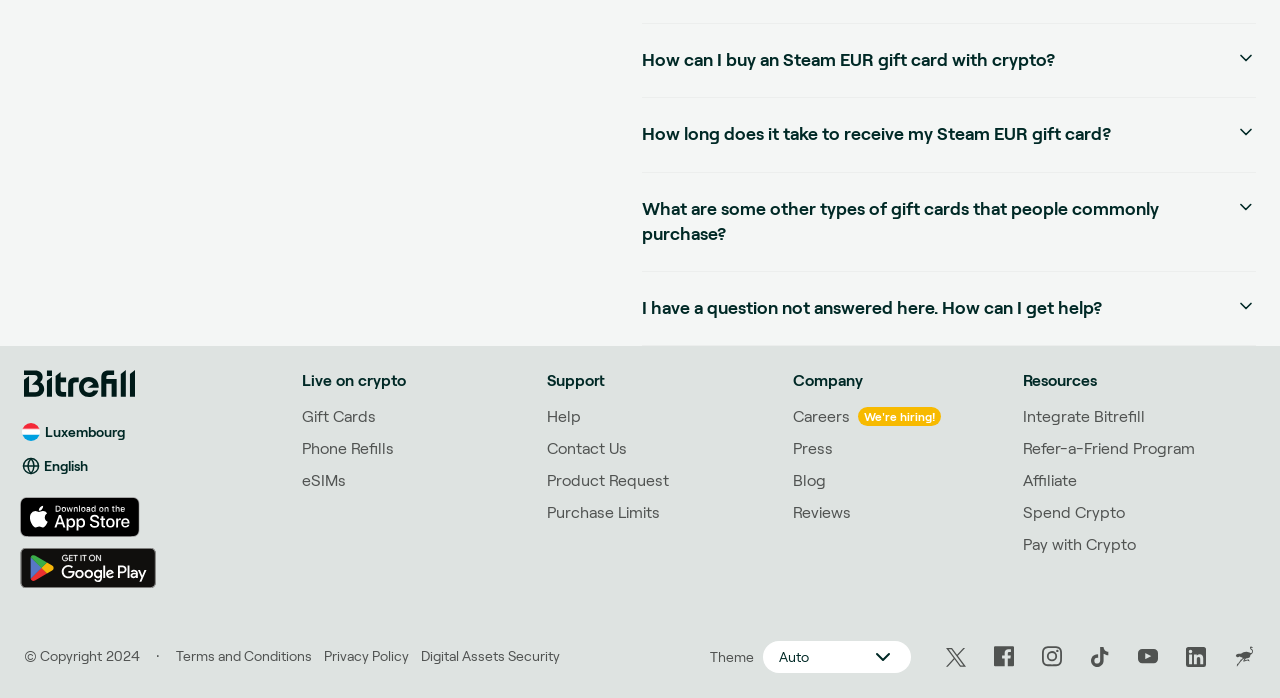Give the bounding box coordinates for the element described by: "aria-label="Instagram"".

[0.812, 0.923, 0.831, 0.959]